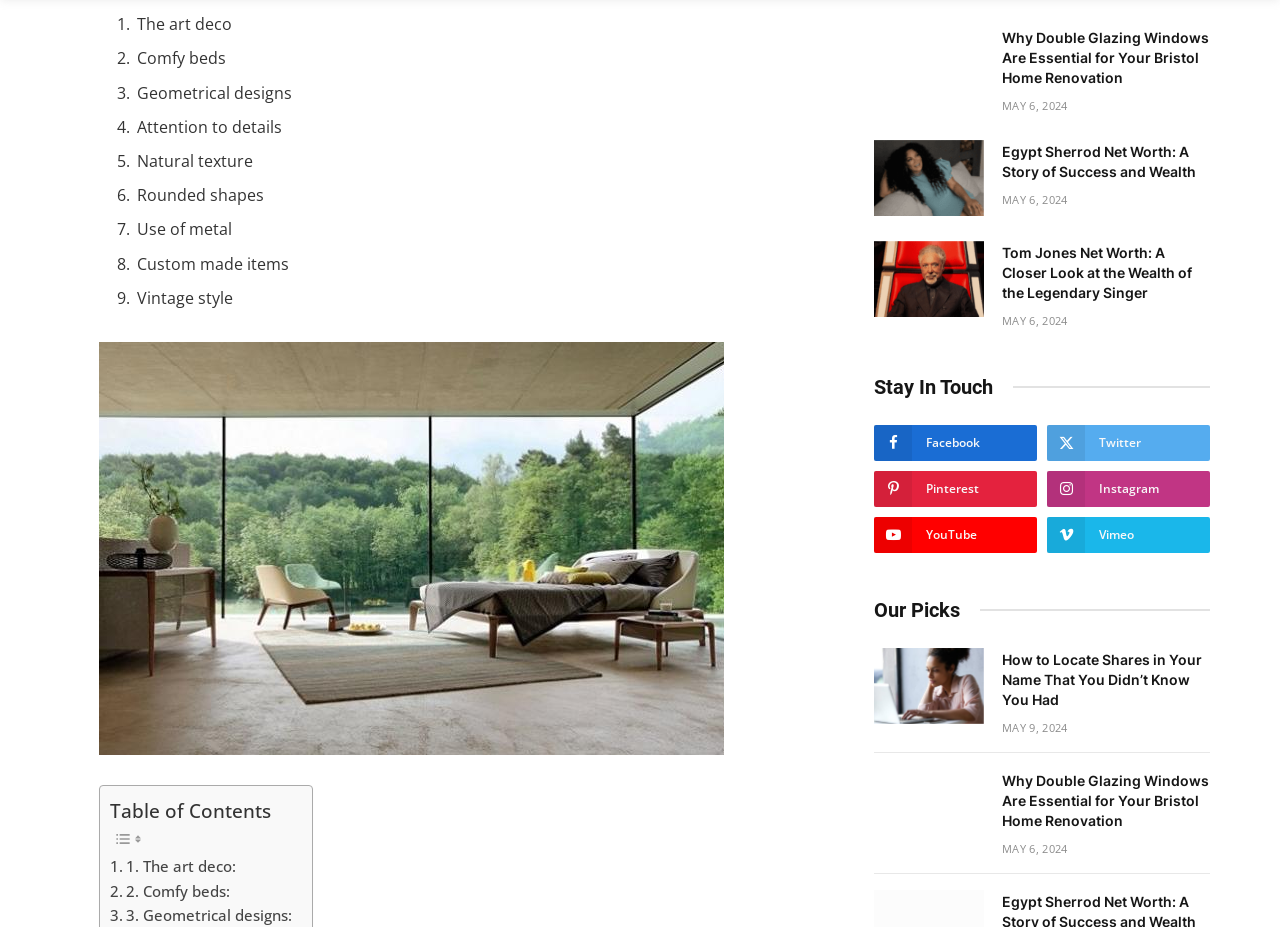What is the date of the second article?
Answer the question with a single word or phrase, referring to the image.

MAY 6, 2024